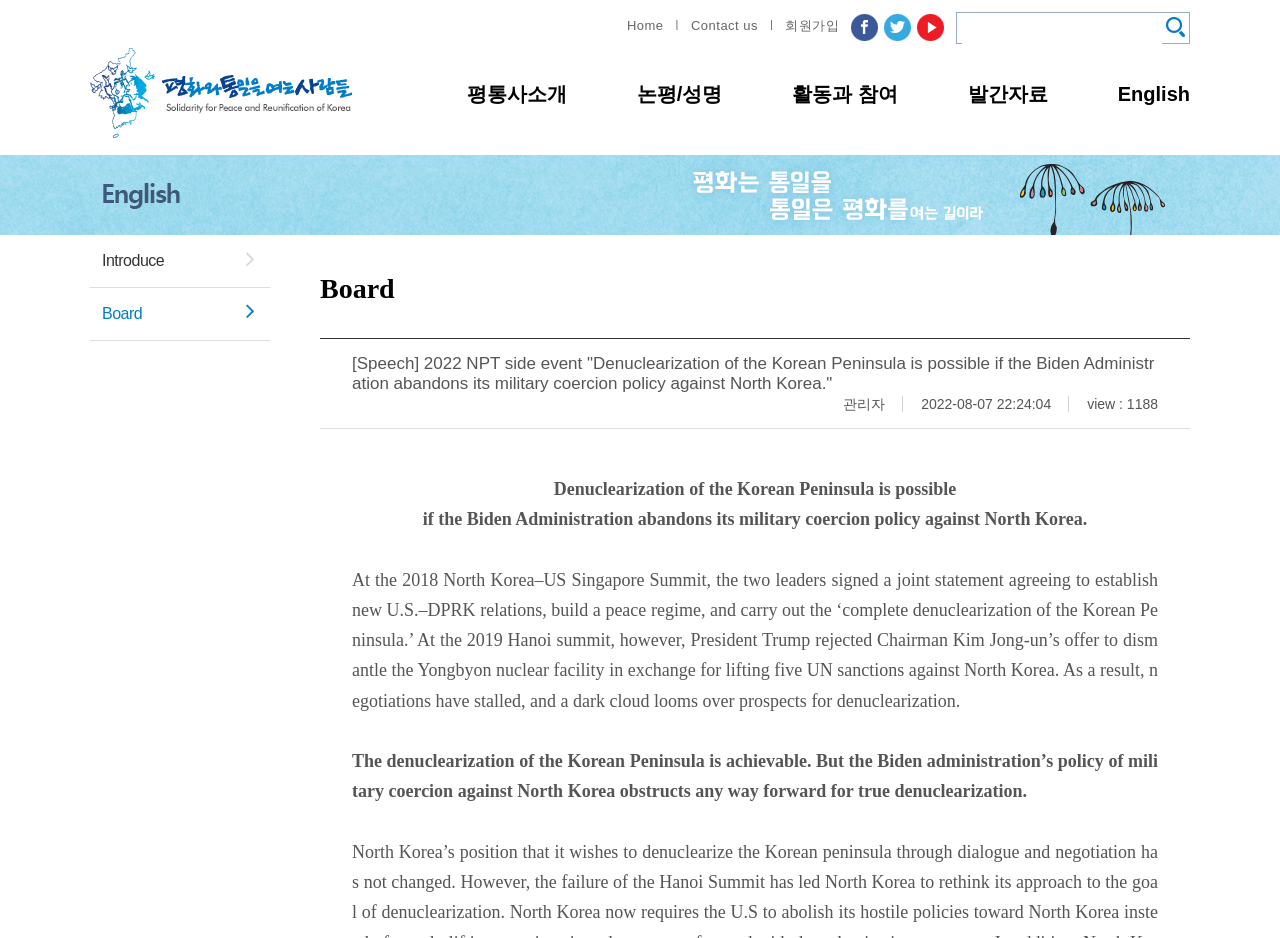What is the website's logo?
Give a one-word or short-phrase answer derived from the screenshot.

평화와통일을여는사람들